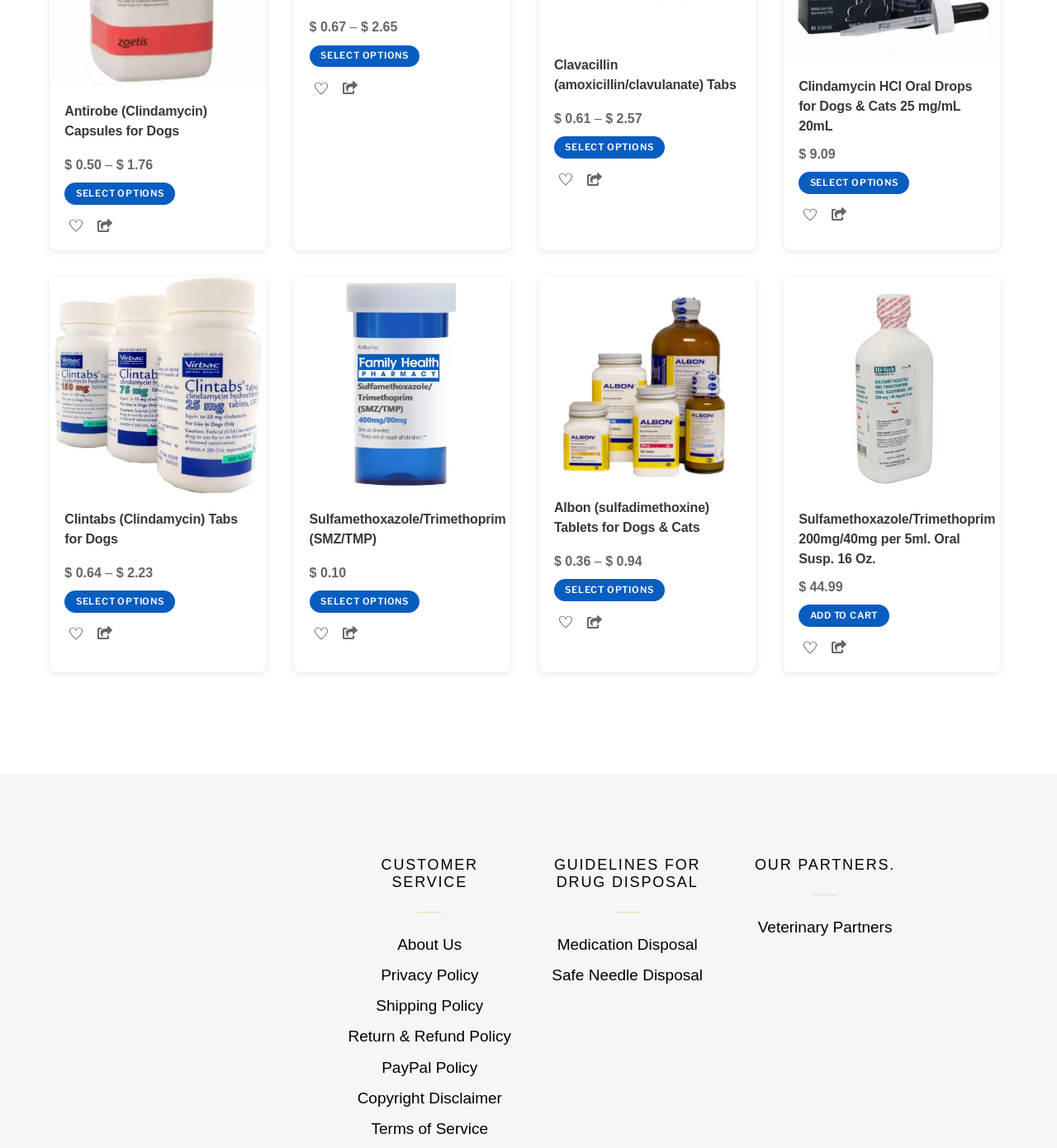What is the name of the product with the image?
Based on the visual content, answer with a single word or a brief phrase.

Clintabs (Clindamycin HCl) Tablets for Dogs